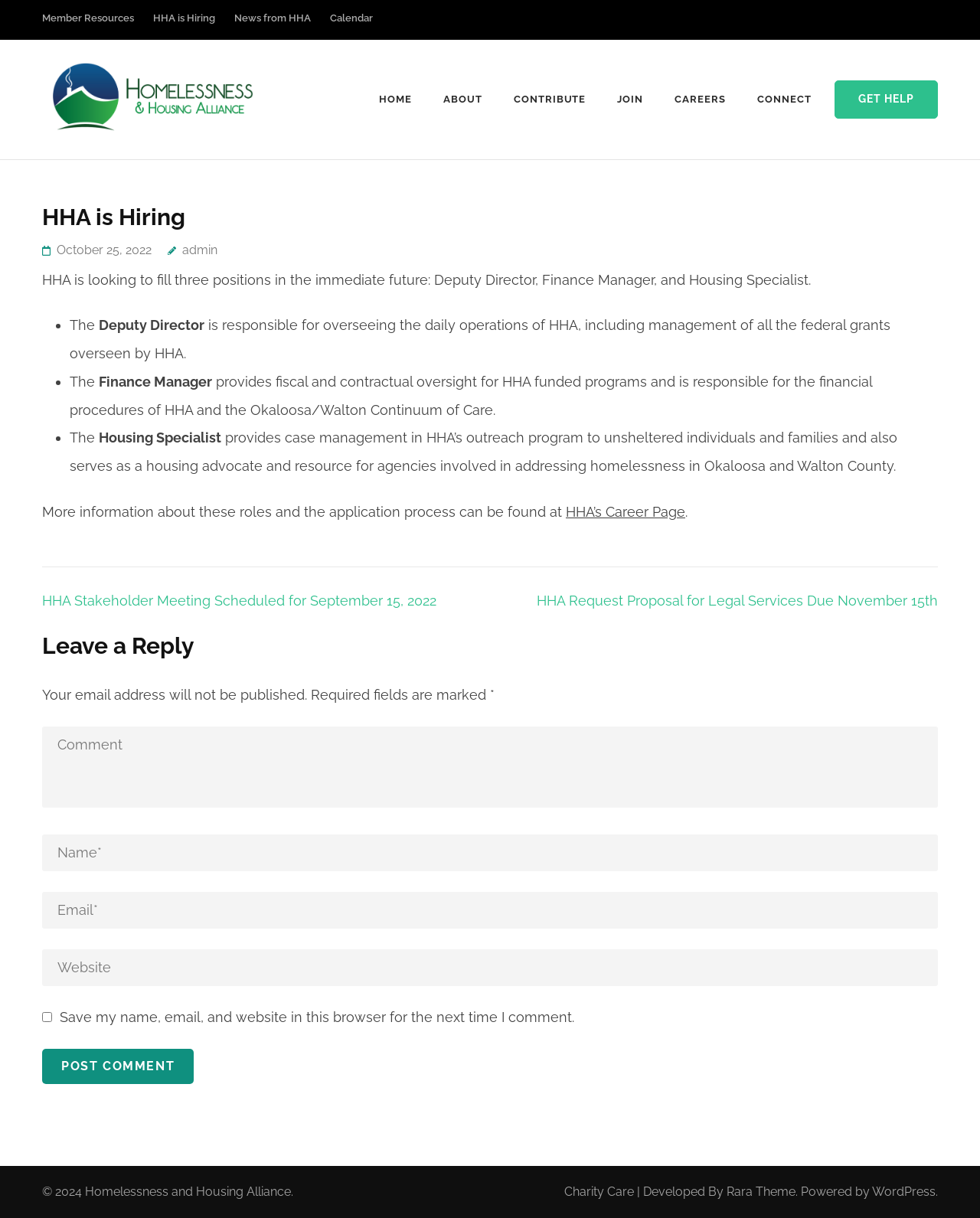How many positions is HHA looking to fill?
Relying on the image, give a concise answer in one word or a brief phrase.

Three